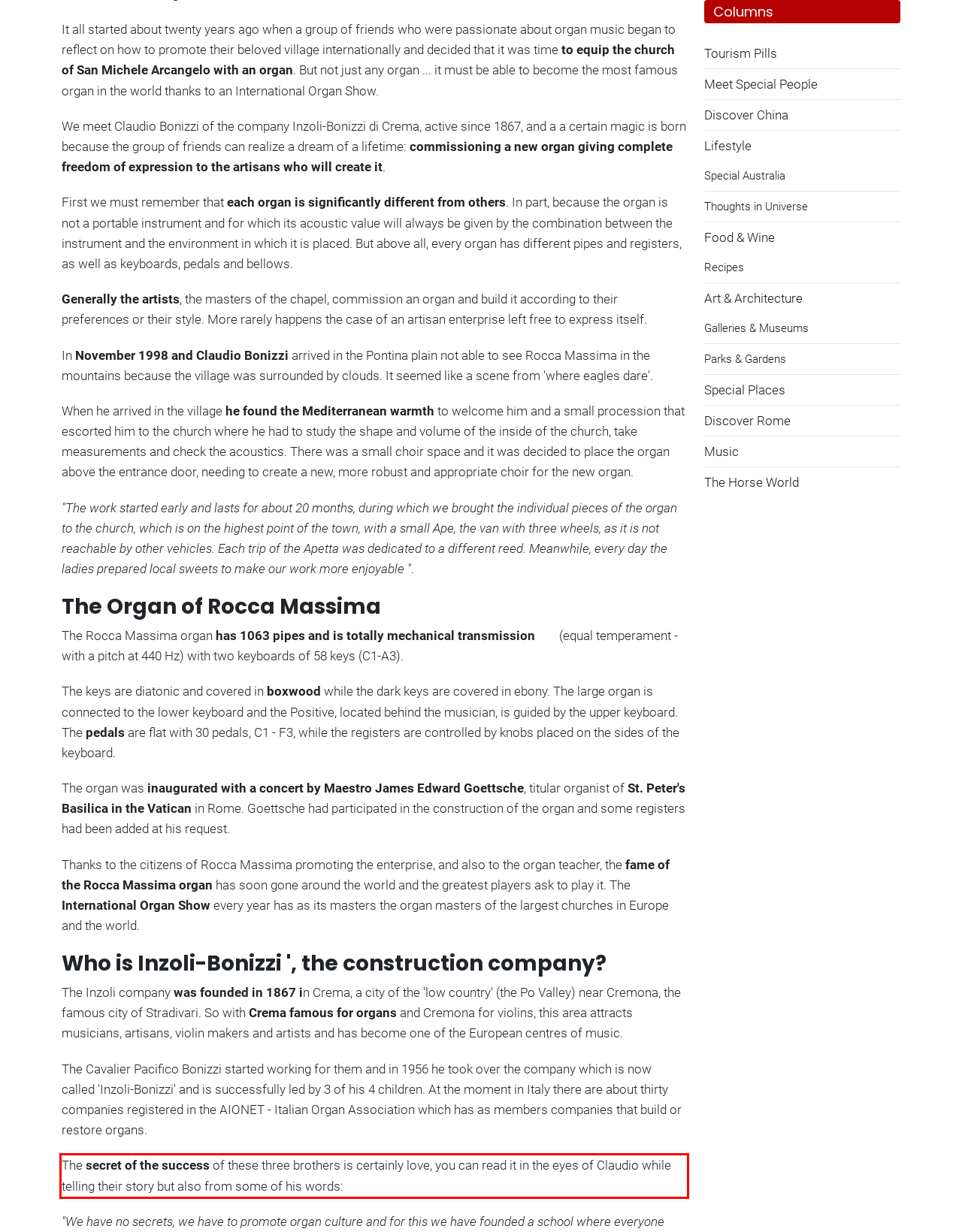You have a screenshot of a webpage with a red bounding box. Use OCR to generate the text contained within this red rectangle.

The secret of the success of these three brothers is certainly love, you can read it in the eyes of Claudio while telling their story but also from some of his words: